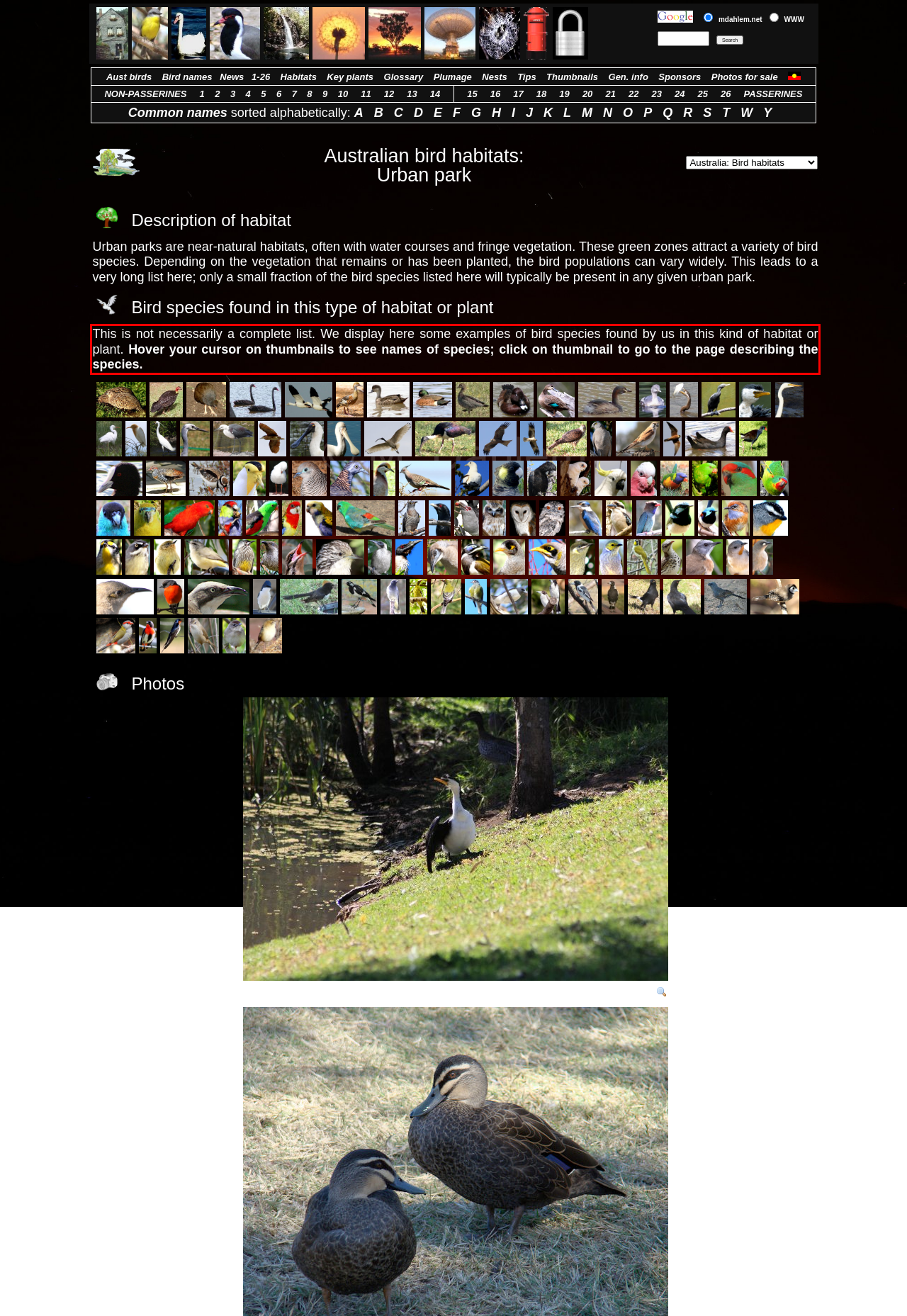Extract and provide the text found inside the red rectangle in the screenshot of the webpage.

This is not necessarily a complete list. We display here some examples of bird species found by us in this kind of habitat or plant. Hover your cursor on thumbnails to see names of species; click on thumbnail to go to the page describing the species.